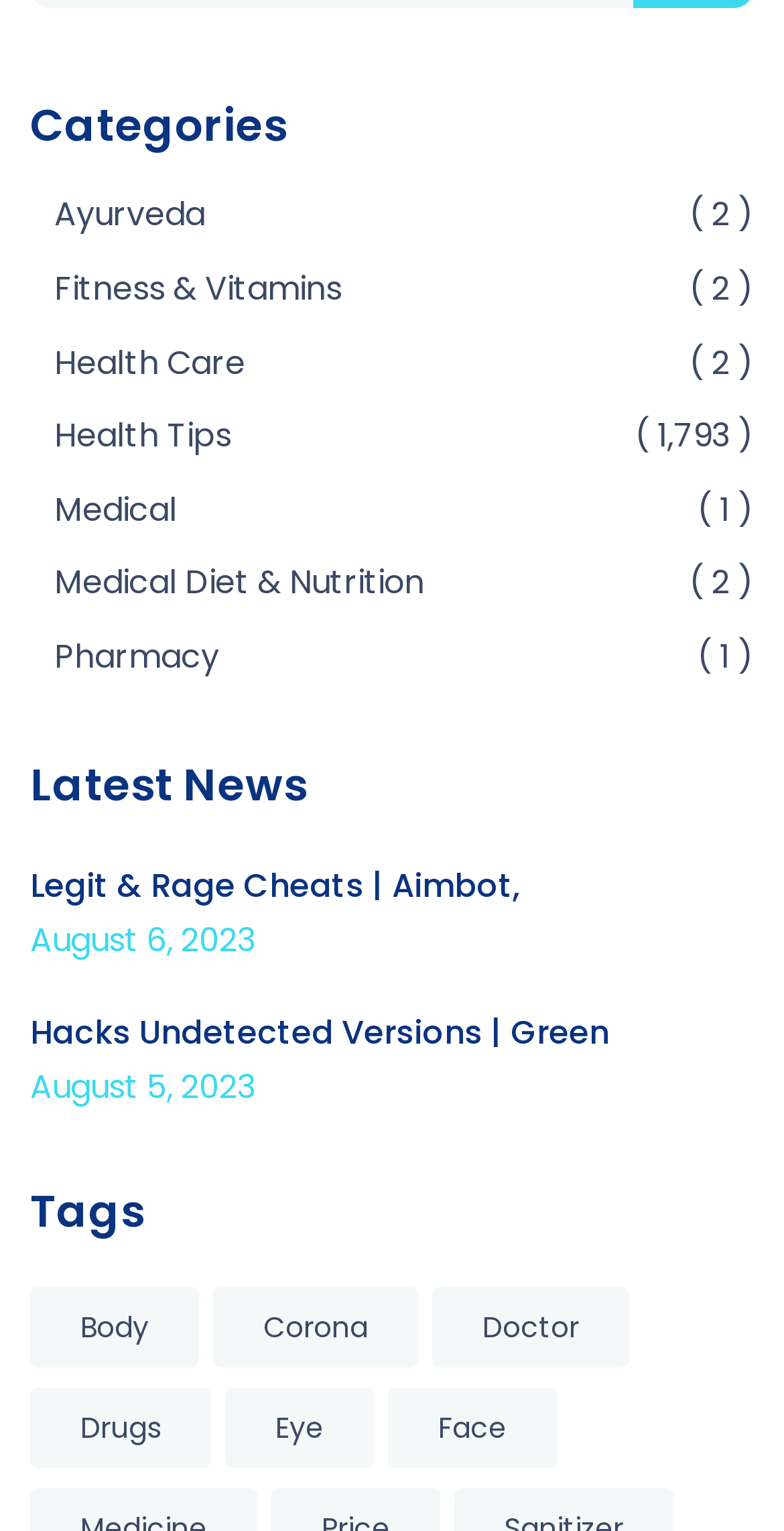Please identify the bounding box coordinates of the element that needs to be clicked to execute the following command: "Browse the 'Pharmacy' section". Provide the bounding box using four float numbers between 0 and 1, formatted as [left, top, right, bottom].

[0.069, 0.413, 0.279, 0.444]